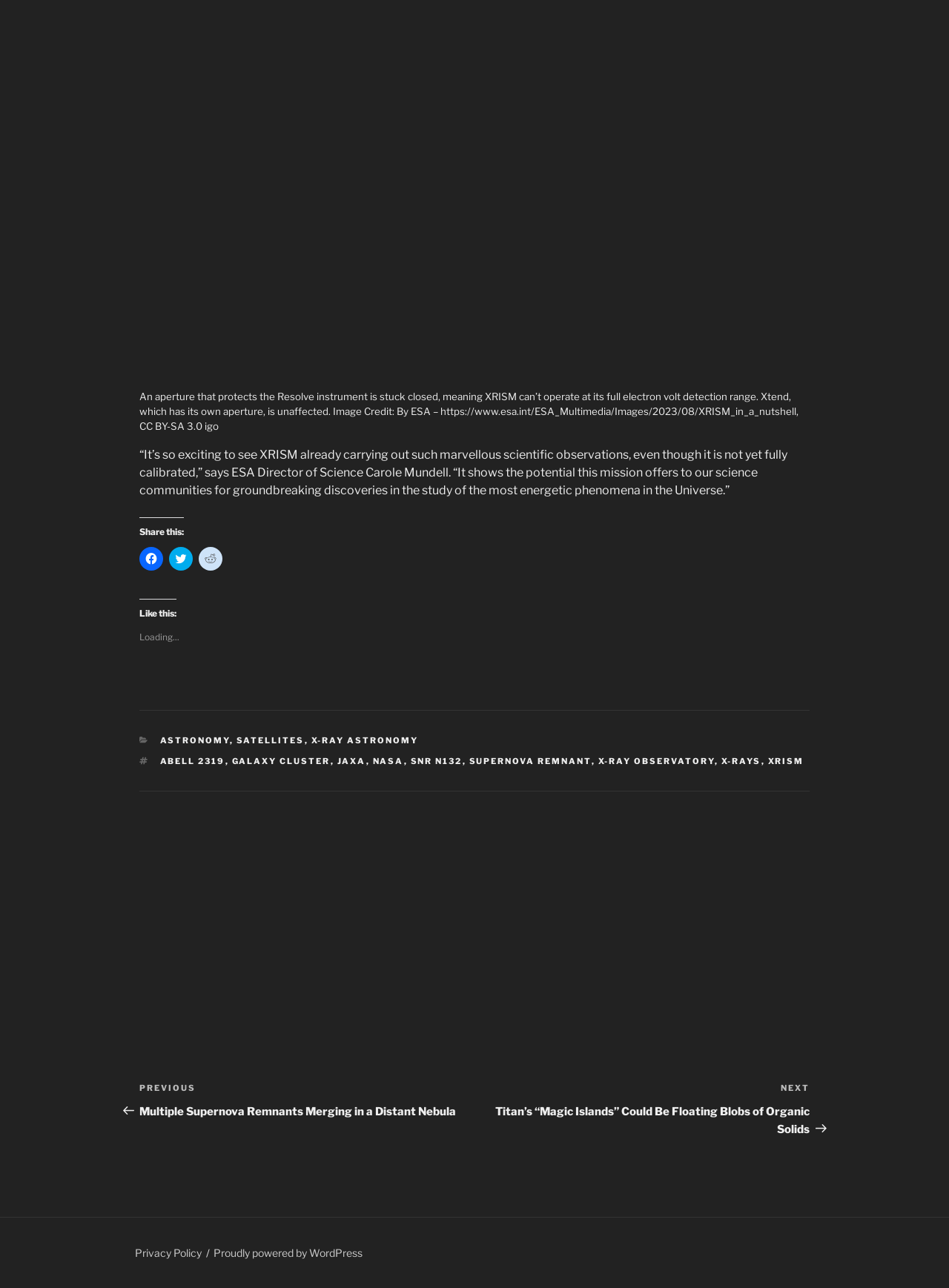Using the details in the image, give a detailed response to the question below:
What is the name of the next post?

The question is asking about the name of the next post. The post navigation section at the bottom of the webpage lists the previous and next posts, and the next post is titled 'Titan’s “Magic Islands” Could Be Floating Blobs of Organic Solids'. Therefore, the answer is Titan’s “Magic Islands” Could Be Floating Blobs of Organic Solids.